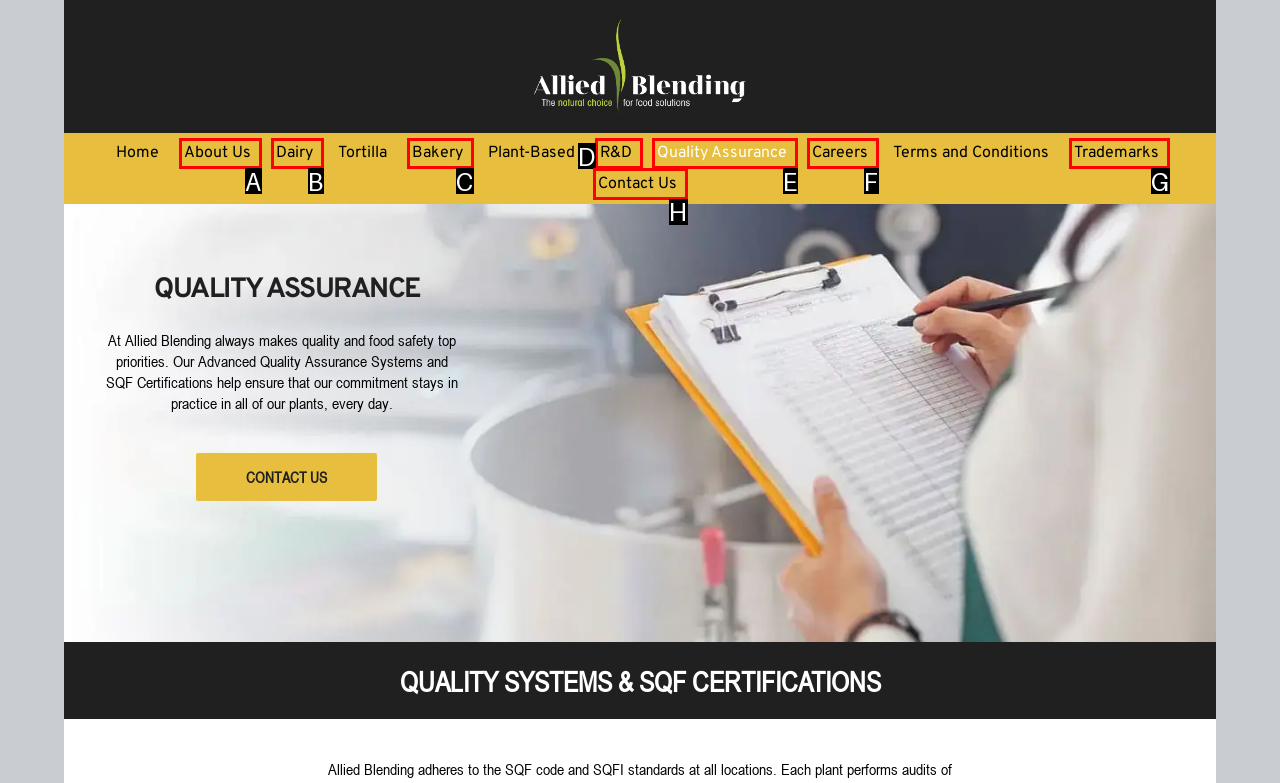From the given choices, indicate the option that best matches: About Us
State the letter of the chosen option directly.

A